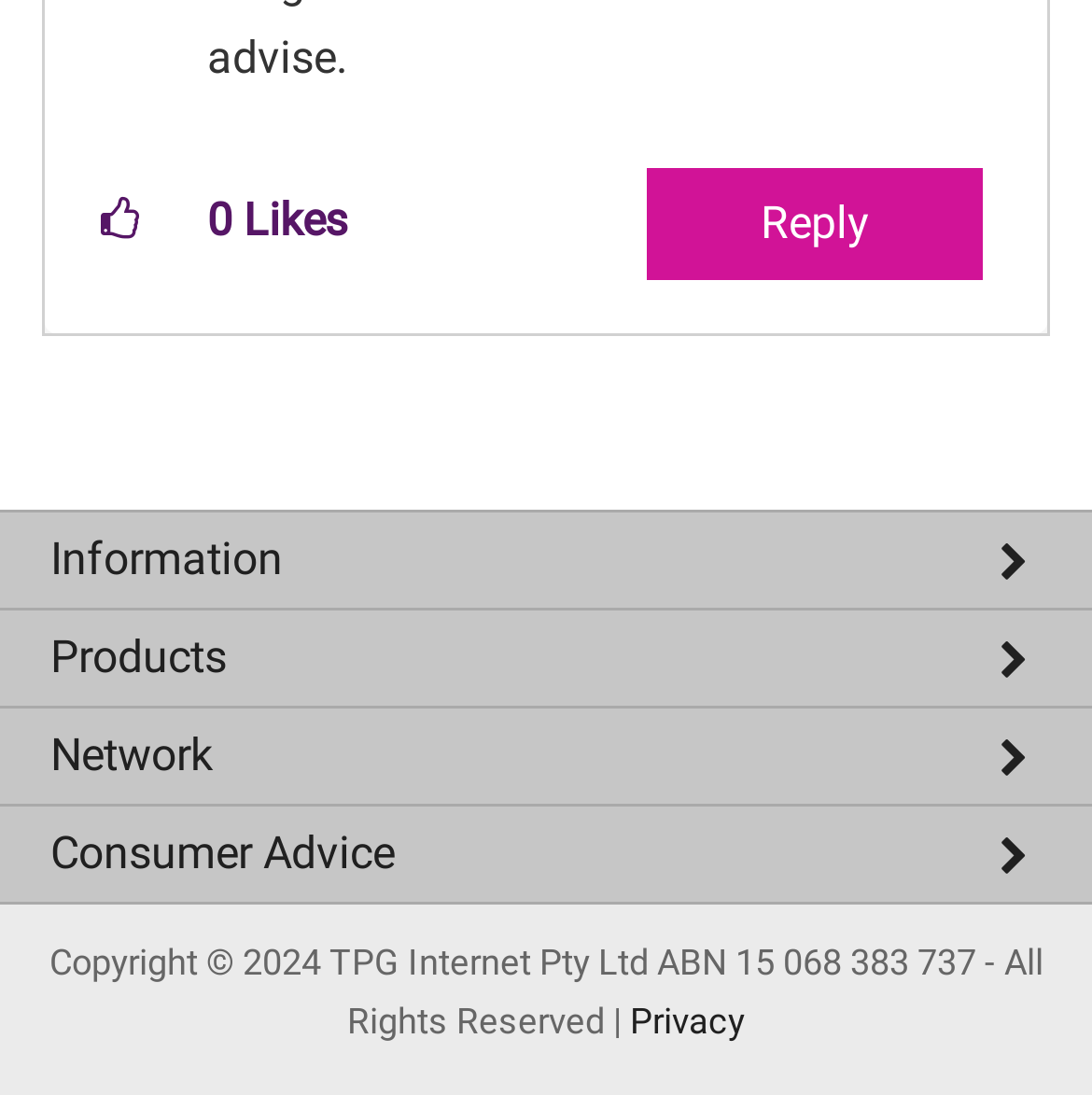Carefully examine the image and provide an in-depth answer to the question: How many categories are there in the footer?

I looked at the footer section and found five categories: 'Information', 'Products', 'Network', 'Consumer Advice', and 'Copyright'. Each category has multiple links underneath it.